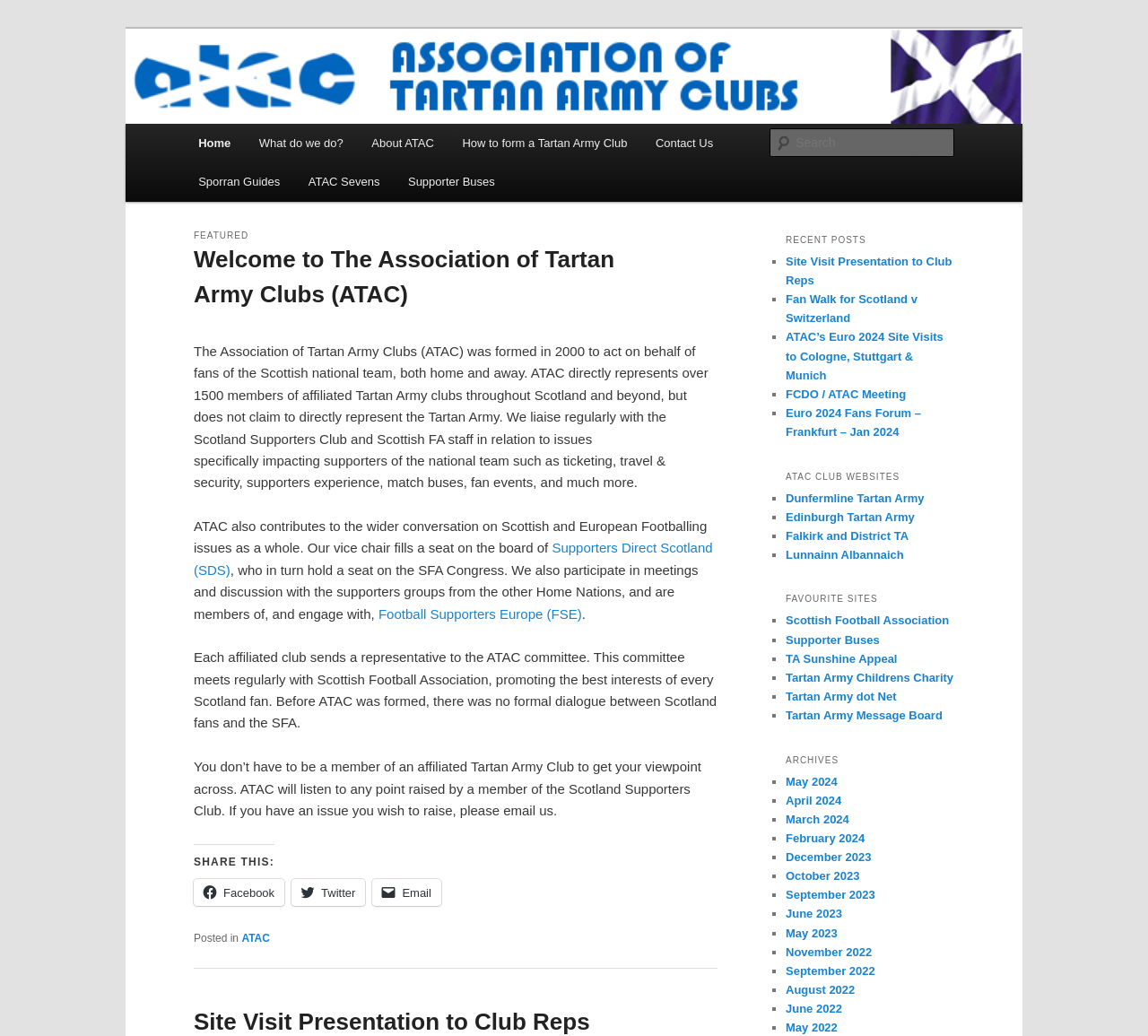Could you identify the text that serves as the heading for this webpage?

Association of Tartan Army Clubs (ATAC)